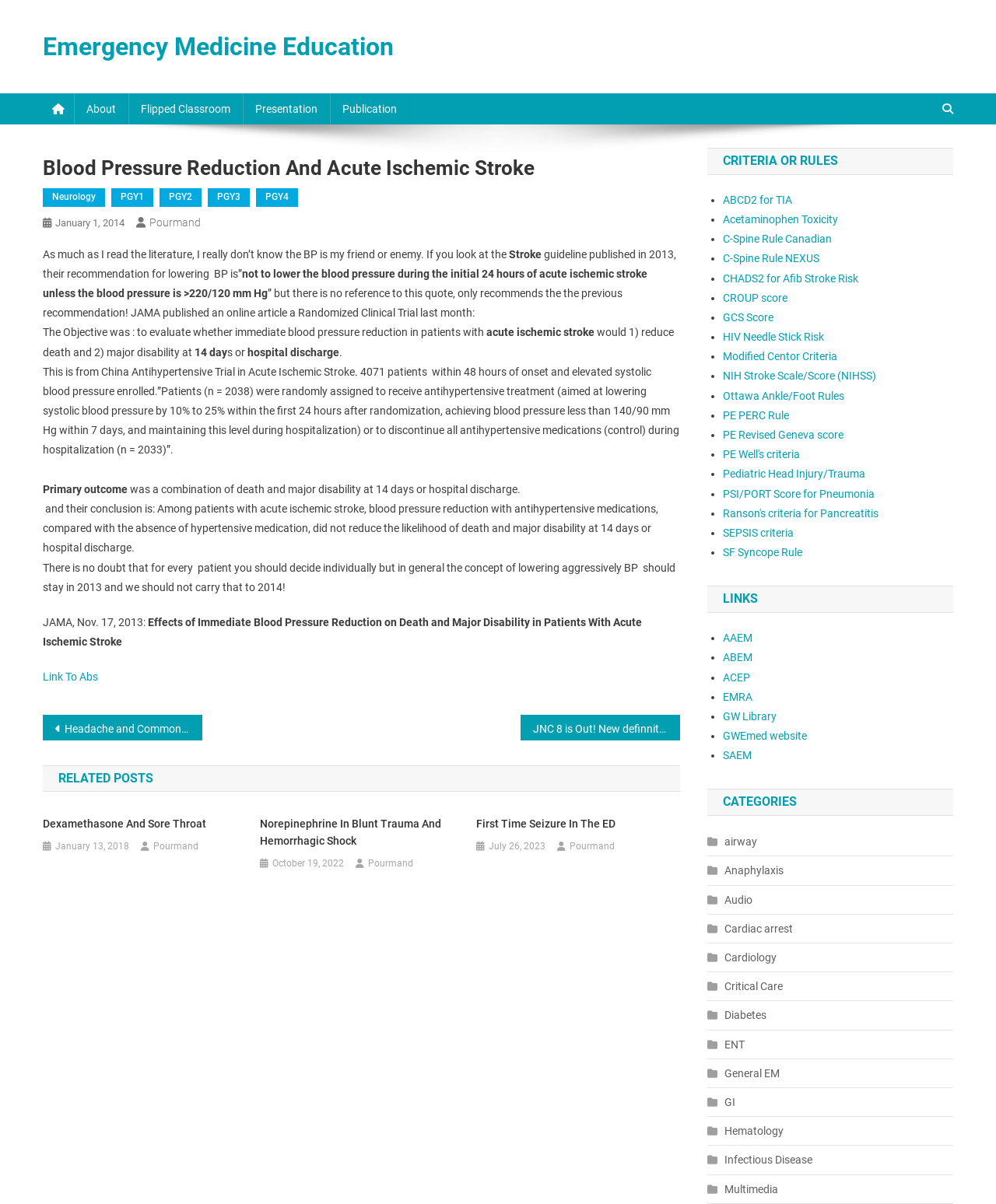Describe all the visual and textual components of the webpage comprehensively.

This webpage is about Blood Pressure Reduction and Acute Ischemic Stroke in the context of Emergency Medicine Education. At the top, there is a navigation menu with links to "About", "Flipped Classroom", "Presentation", and "Publication". On the top right, there is a search icon.

The main content of the page is an article with a heading "Blood Pressure Reduction And Acute Ischemic Stroke". The article discusses the relationship between blood pressure and acute ischemic stroke, citing a guideline published in 2013 and a recent randomized clinical trial. The text is divided into several paragraphs, with some links to related articles and a quote from a publication.

Below the article, there are links to related posts, including "Dexamethasone And Sore Throat", "Norepinephrine In Blunt Trauma And Hemorrhagic Shock", and "First Time Seizure In The ED". Each link has a date and author associated with it.

On the right side of the page, there is a section titled "CRITERIA OR RULES" with a list of links to various medical criteria and rules, such as ABCD2 for TIA, Acetaminophen Toxicity, and C-Spine Rule Canadian.